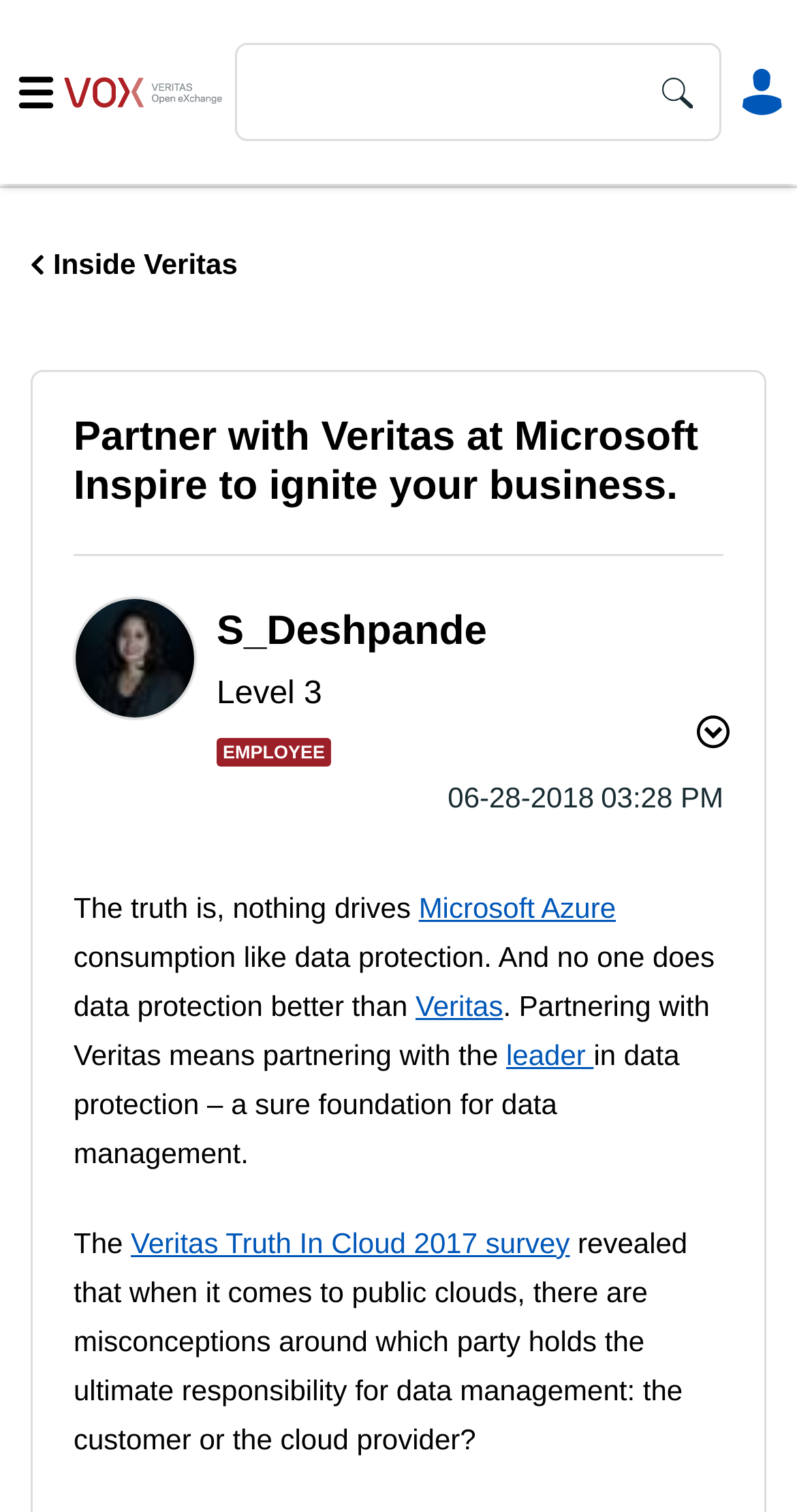From the webpage screenshot, predict the bounding box coordinates (top-left x, top-left y, bottom-right x, bottom-right y) for the UI element described here: Navigation Slide Out Menu

[0.0, 0.02, 0.135, 0.134]